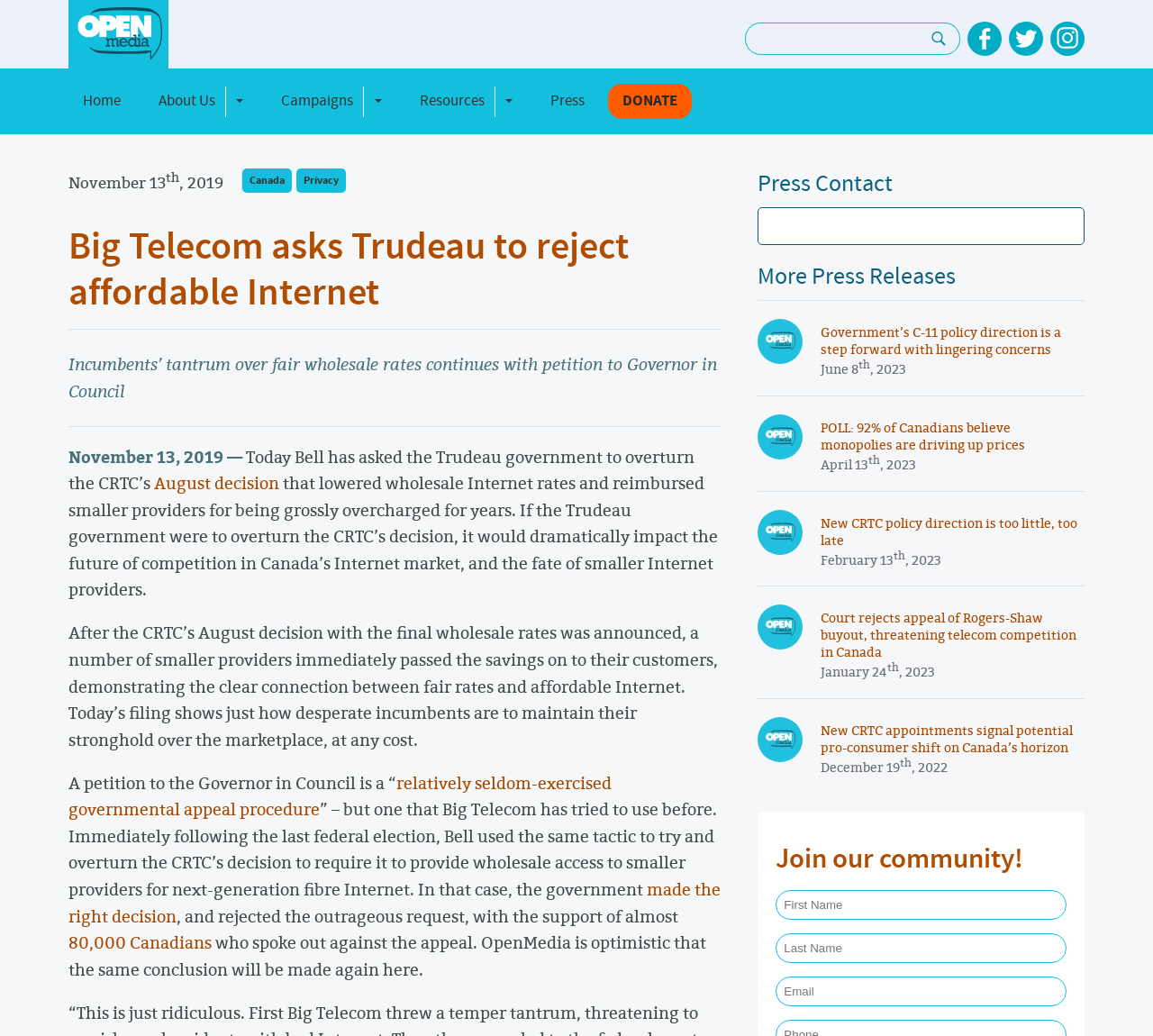Find the bounding box coordinates of the area that needs to be clicked in order to achieve the following instruction: "Read more about campaigns". The coordinates should be specified as four float numbers between 0 and 1, i.e., [left, top, right, bottom].

[0.232, 0.081, 0.313, 0.114]